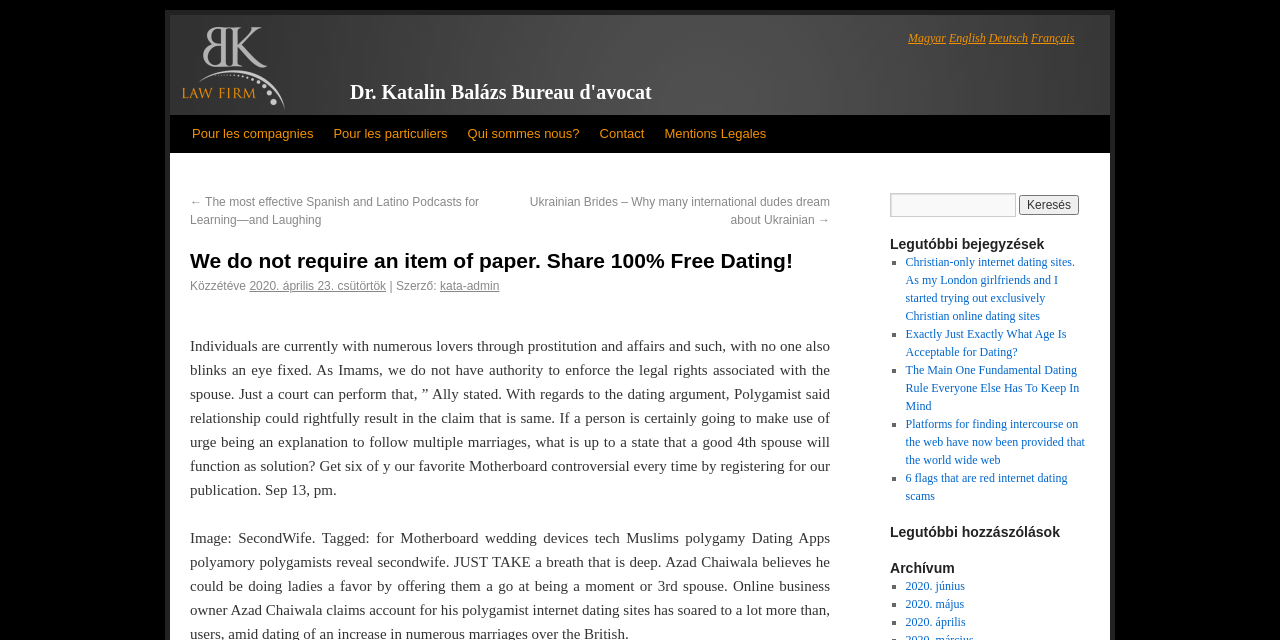What is the date of the latest blog post?
Please provide a single word or phrase as your answer based on the screenshot.

2020. április 23.